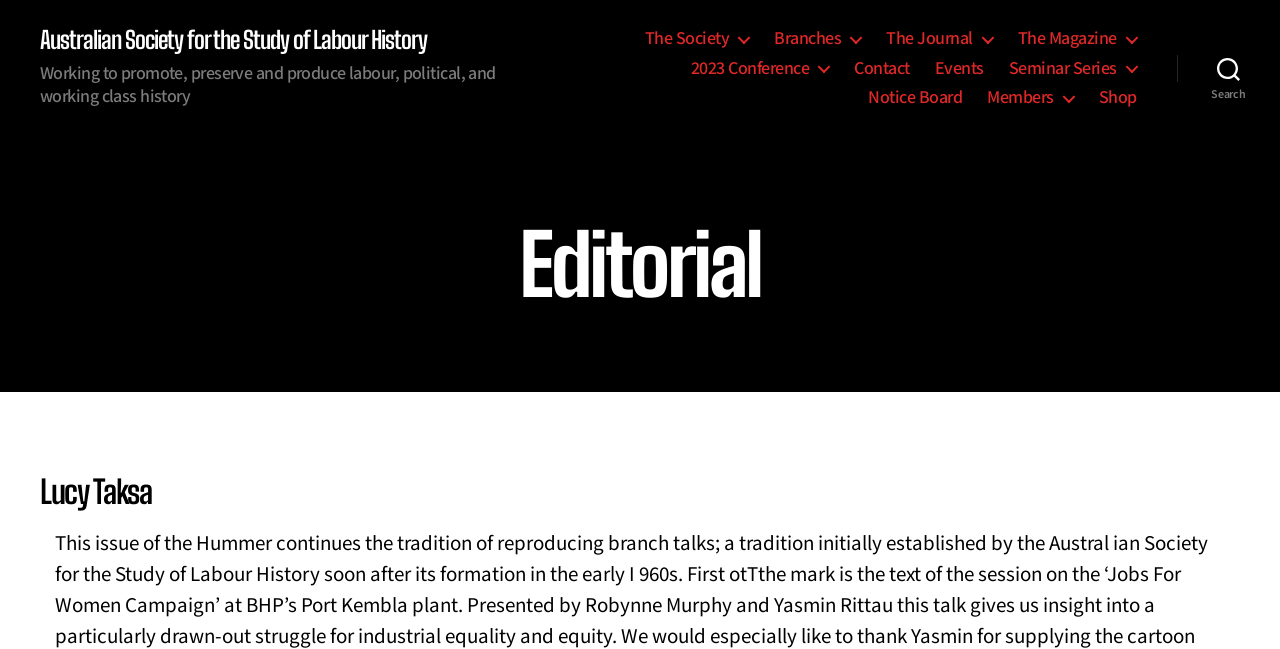Determine the bounding box coordinates of the section I need to click to execute the following instruction: "read the editorial". Provide the coordinates as four float numbers between 0 and 1, i.e., [left, top, right, bottom].

[0.109, 0.334, 0.891, 0.481]